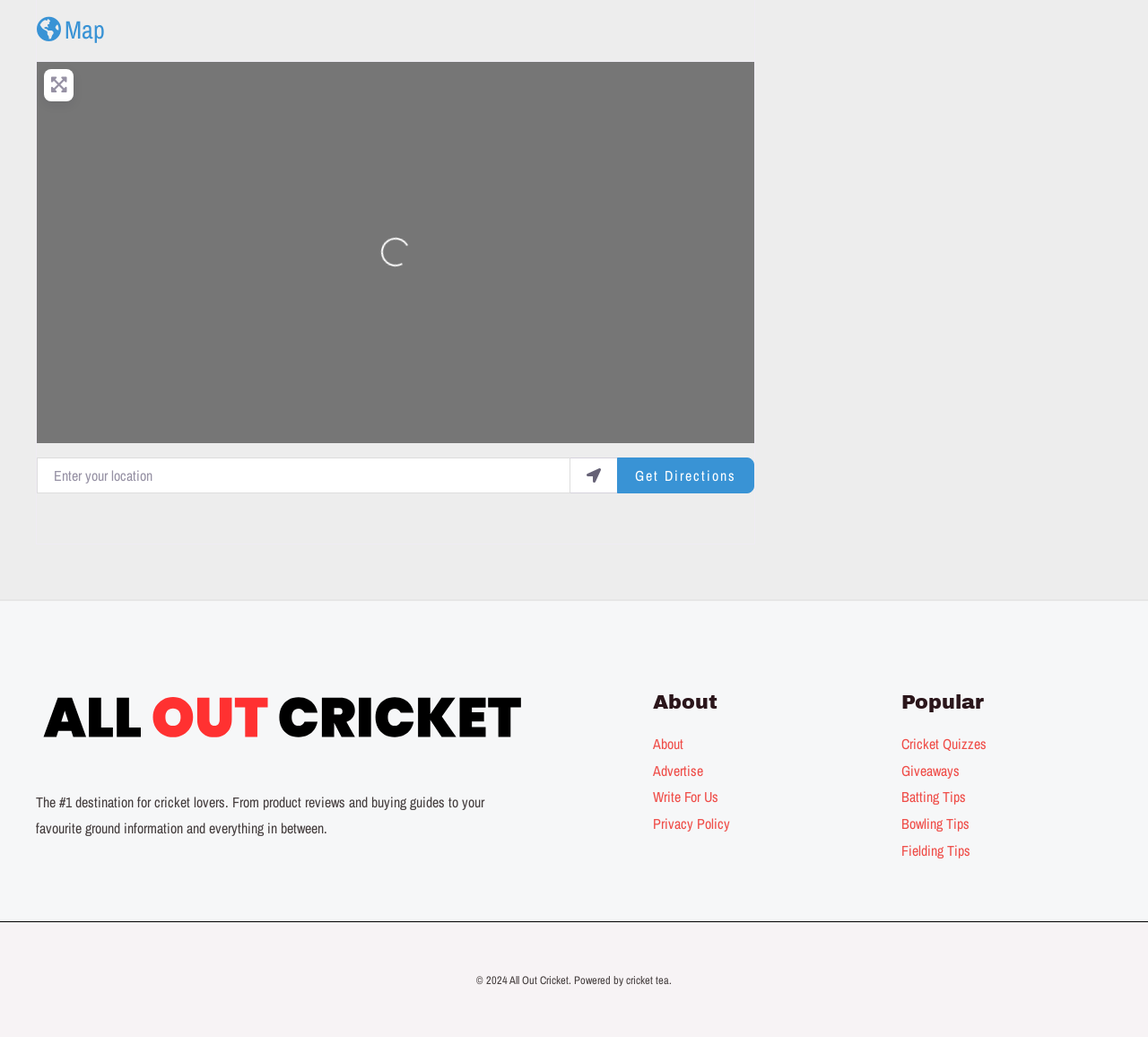Answer the question using only one word or a concise phrase: What is the purpose of the 'use my location' button?

Get current location